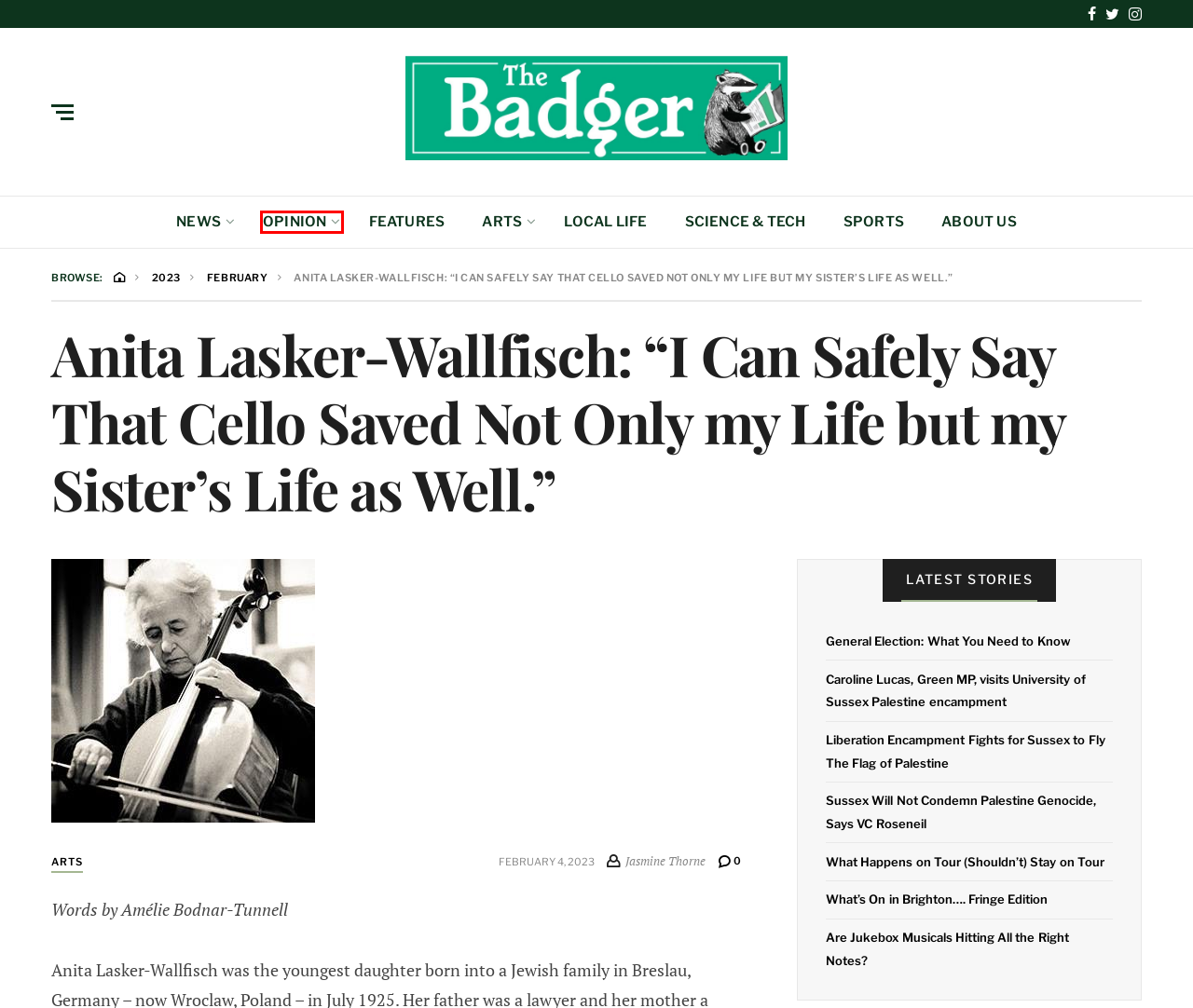Examine the screenshot of the webpage, noting the red bounding box around a UI element. Pick the webpage description that best matches the new page after the element in the red bounding box is clicked. Here are the candidates:
A. Sussex Will Not Condemn Palestine Genocide, Says VC Roseneil – The Badger
B. Liberation Encampment Fights for Sussex to Fly The Flag of Palestine – The Badger
C. What’s On in Brighton…. Fringe Edition – The Badger
D. Opinion – The Badger
E. 2023 – The Badger
F. Local Life – The Badger
G. February 2023 – The Badger
H. News – The Badger

D